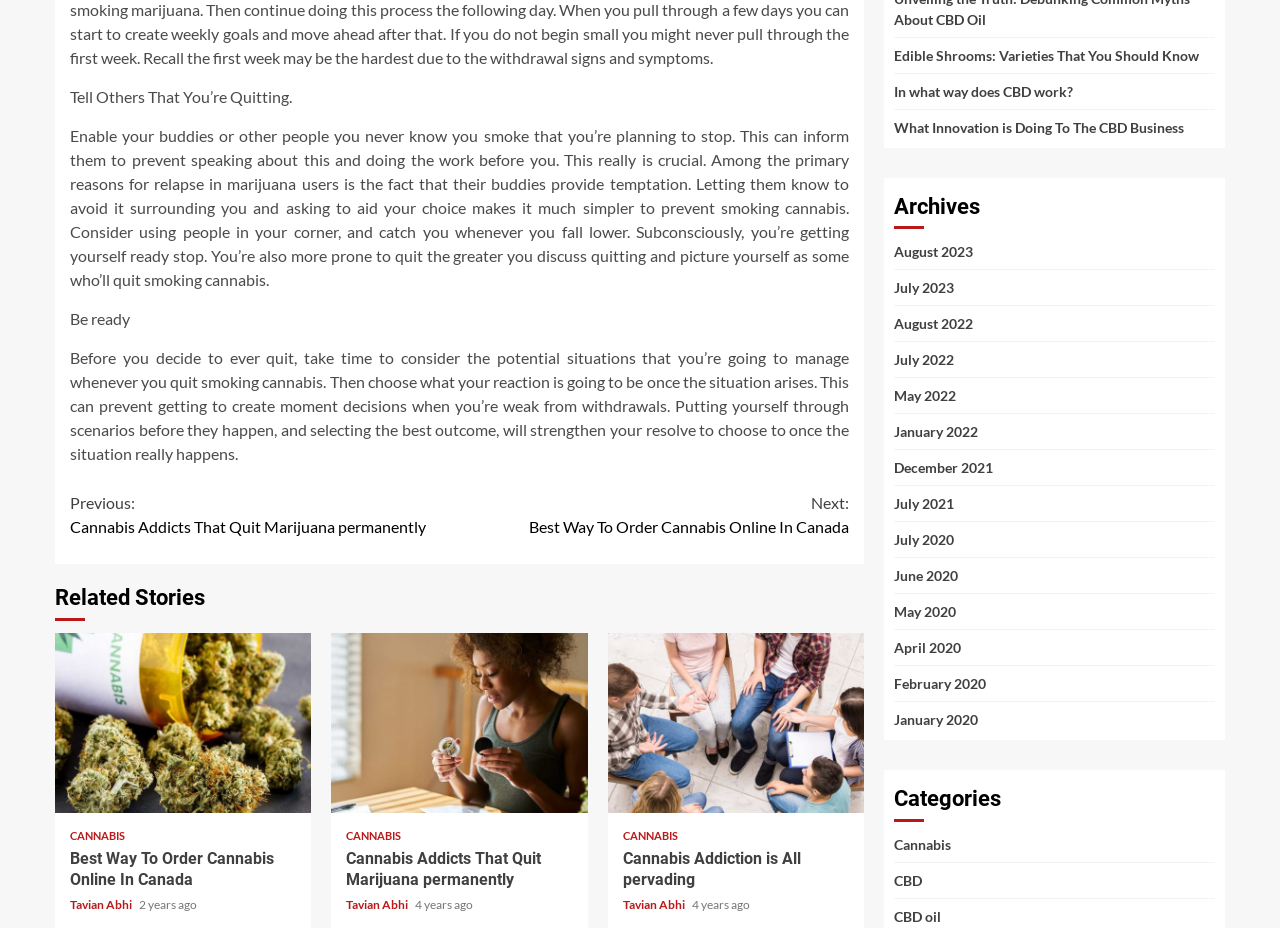Given the description of a UI element: "CBD", identify the bounding box coordinates of the matching element in the webpage screenshot.

[0.698, 0.94, 0.72, 0.958]